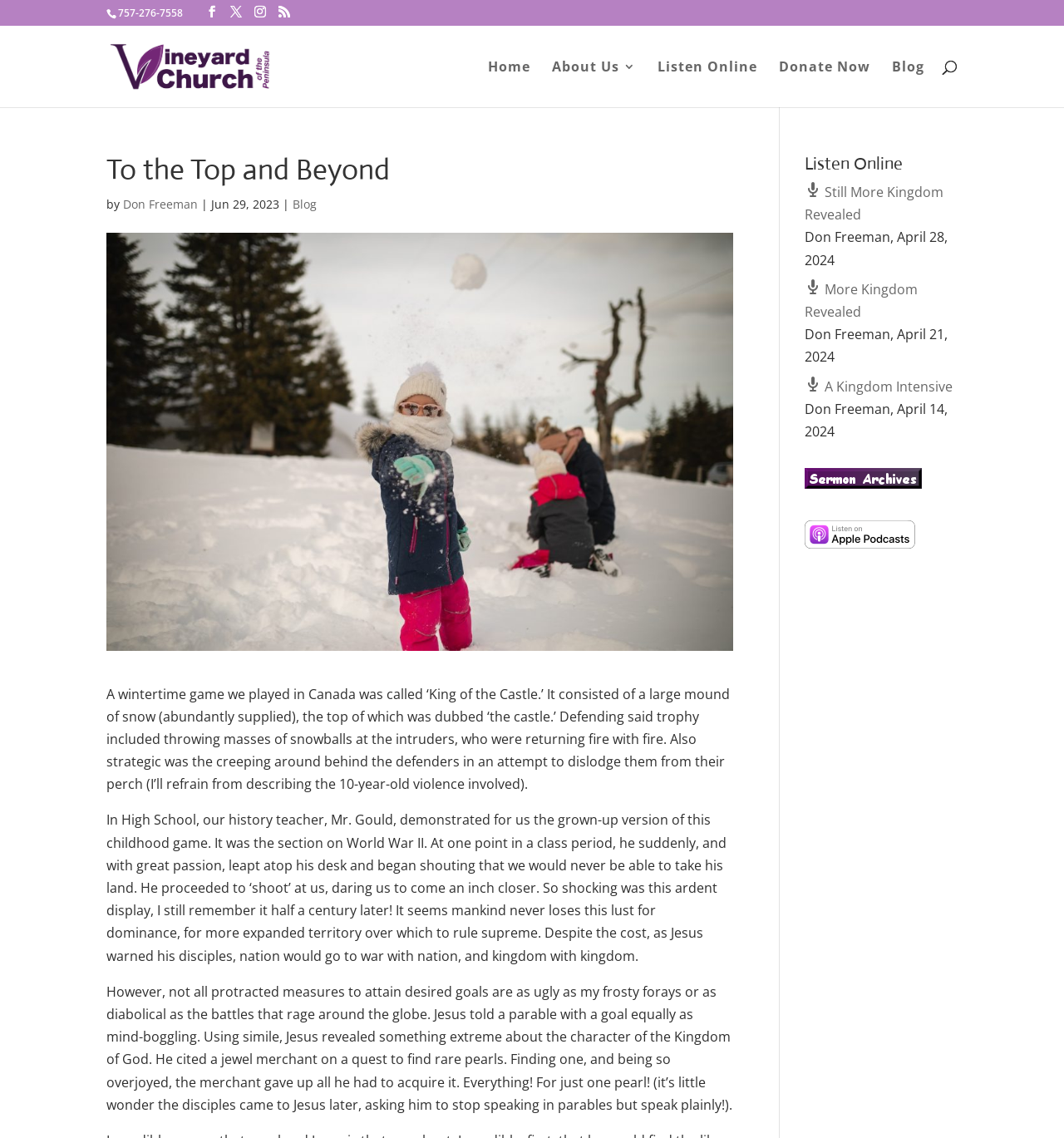Please provide a one-word or phrase answer to the question: 
What is the date of the latest sermon?

April 28, 2024